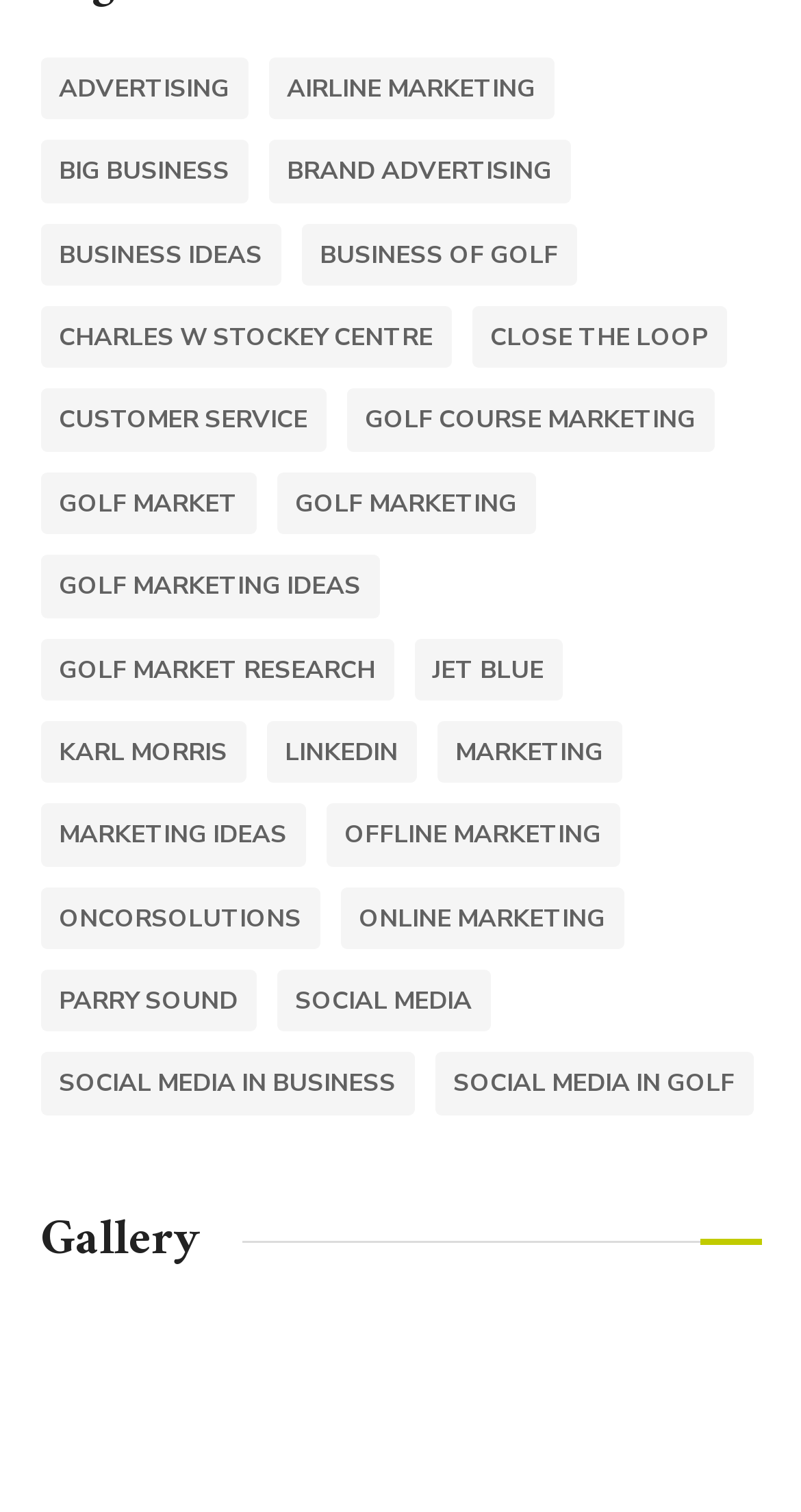Please give a concise answer to this question using a single word or phrase: 
What is the text above all the links?

Gallery